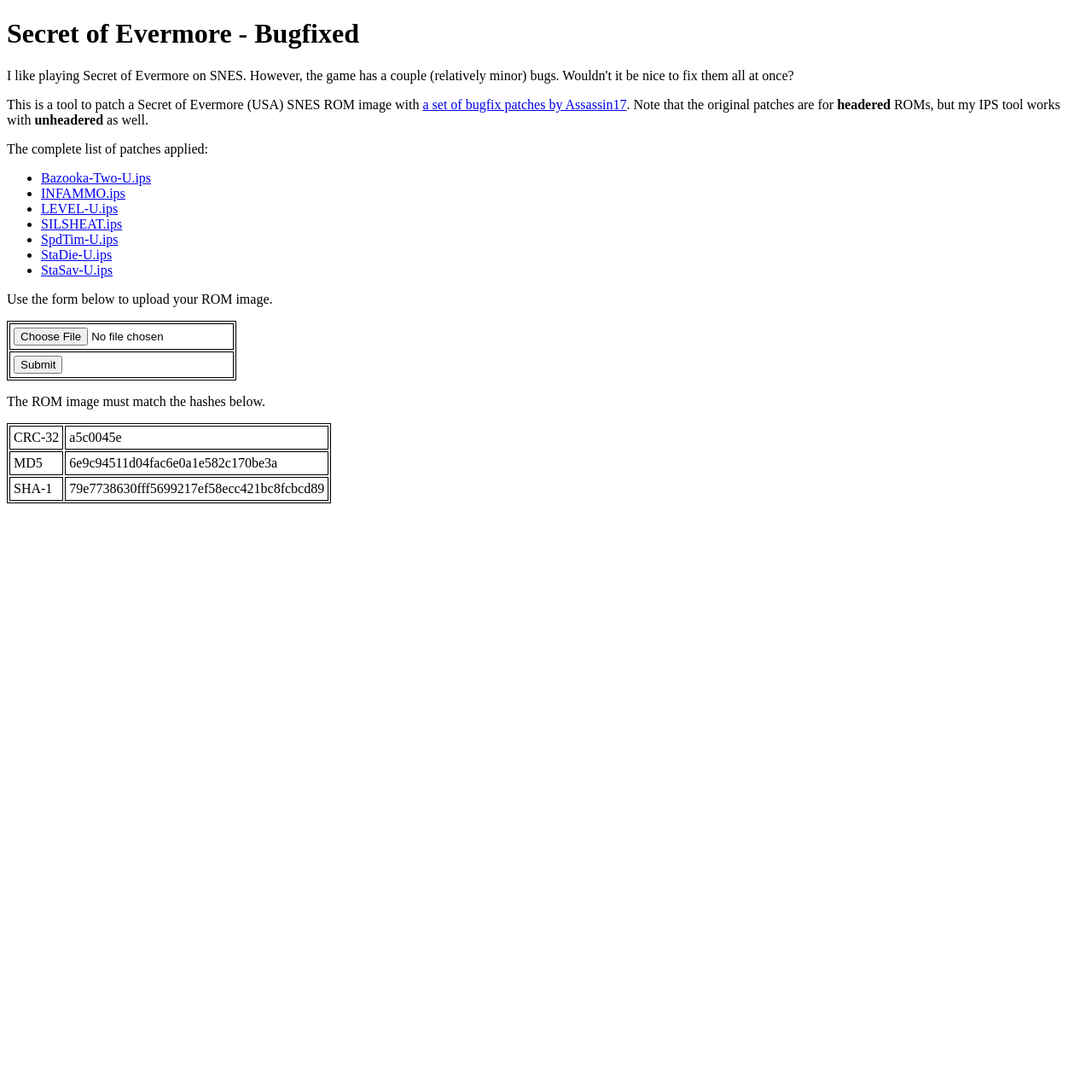Please locate the bounding box coordinates of the element that needs to be clicked to achieve the following instruction: "Upload your ROM image". The coordinates should be four float numbers between 0 and 1, i.e., [left, top, right, bottom].

[0.009, 0.296, 0.214, 0.32]